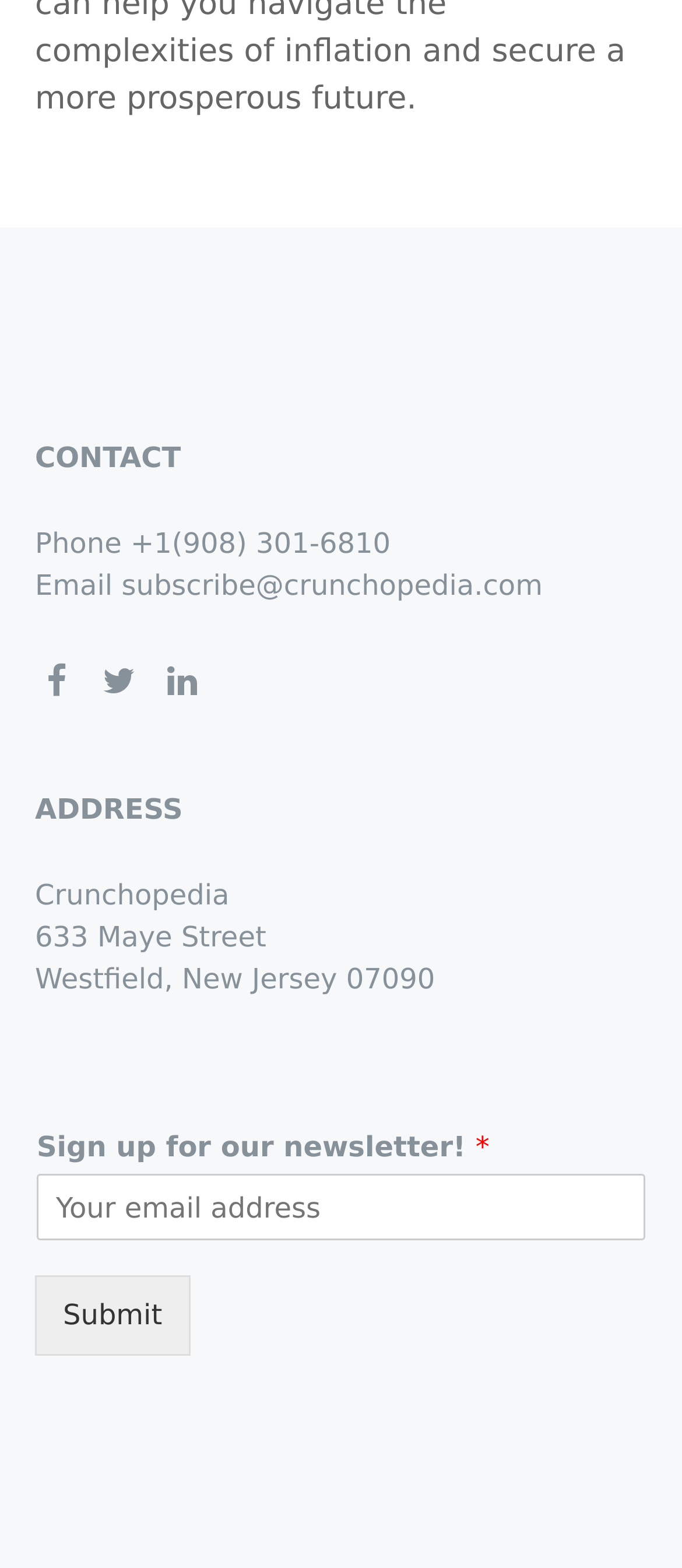Bounding box coordinates should be provided in the format (top-left x, top-left y, bottom-right x, bottom-right y) with all values between 0 and 1. Identify the bounding box for this UI element: Best of Monday Morning Radio

None